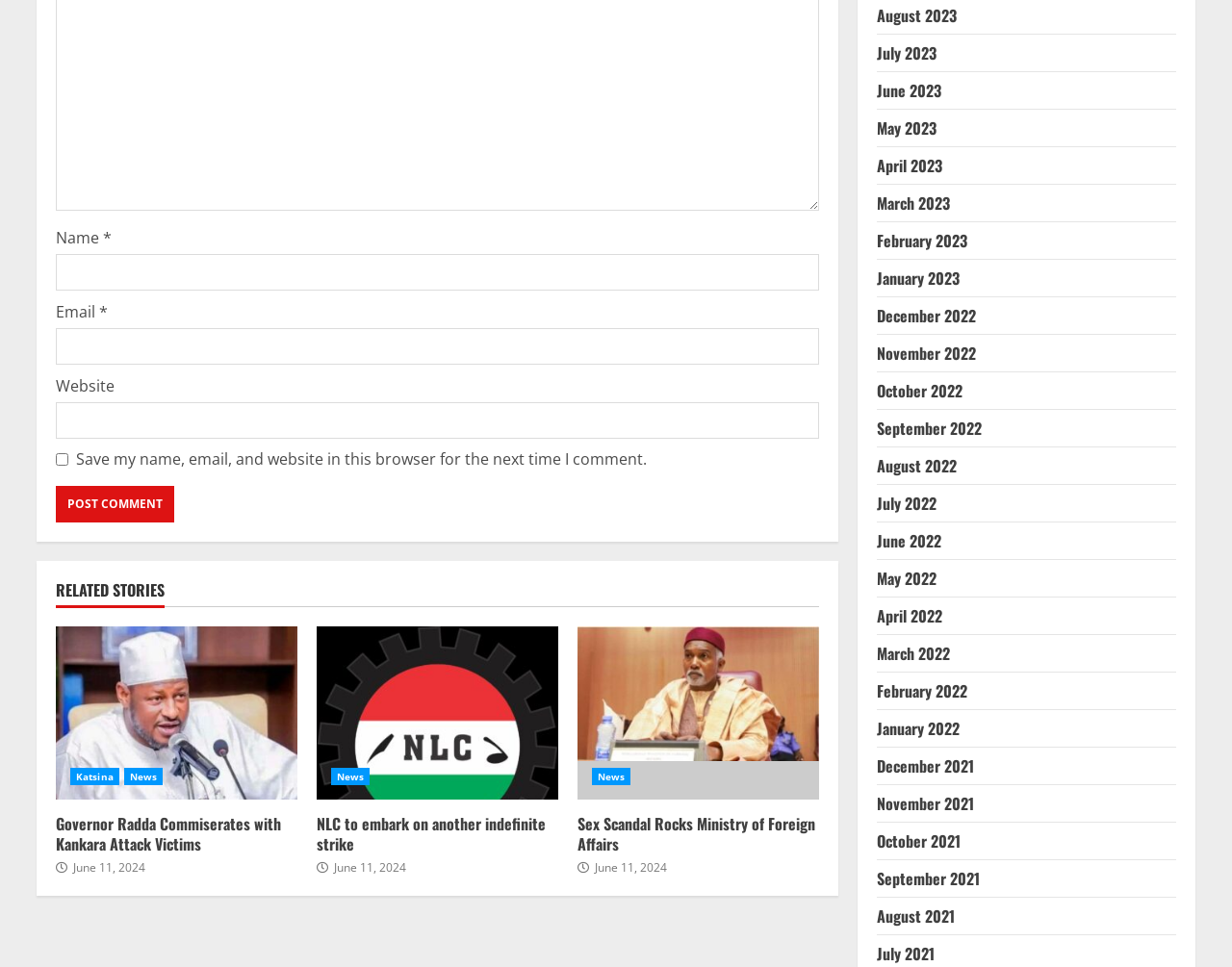Please determine the bounding box coordinates of the element's region to click in order to carry out the following instruction: "Select the 'June 2023' link". The coordinates should be four float numbers between 0 and 1, i.e., [left, top, right, bottom].

[0.712, 0.081, 0.764, 0.105]